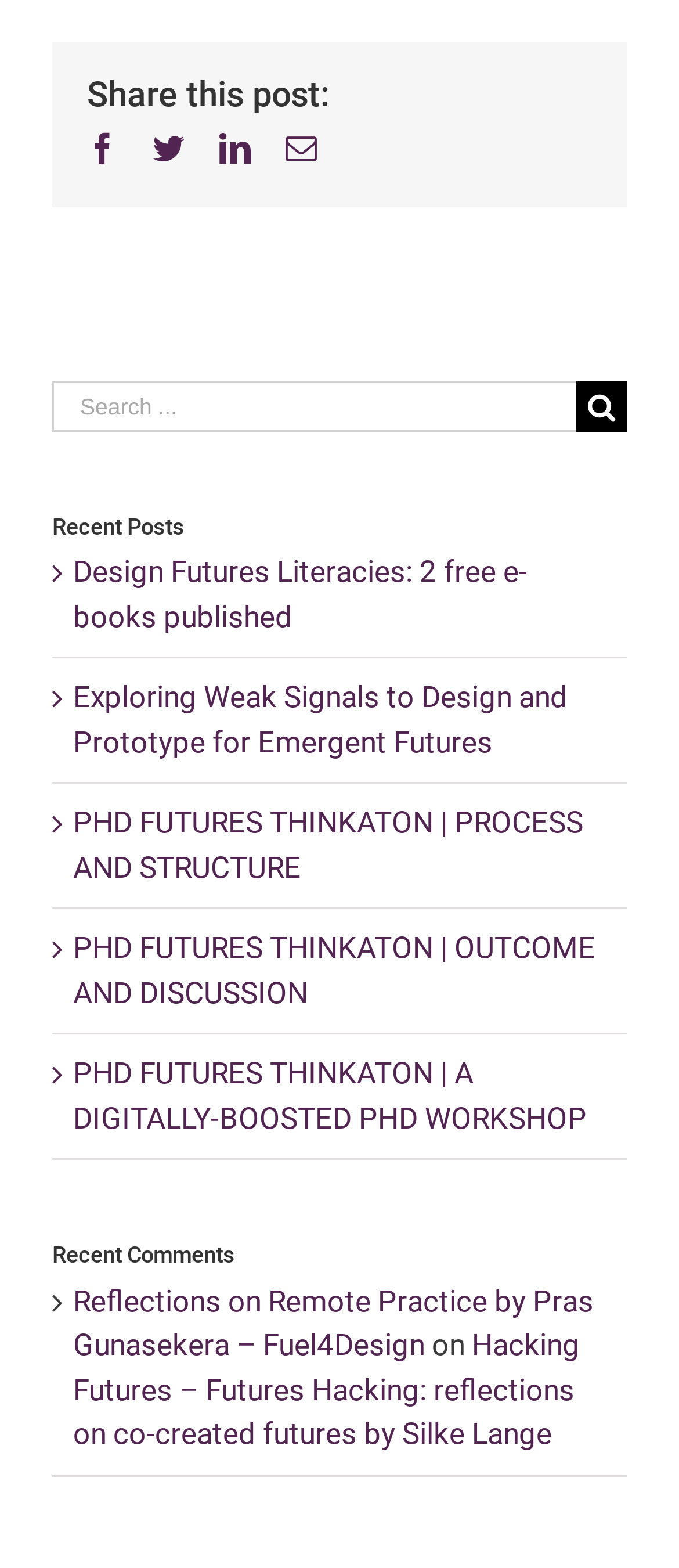Answer the following query with a single word or phrase:
What type of content is listed under 'Recent Posts'?

Blog posts